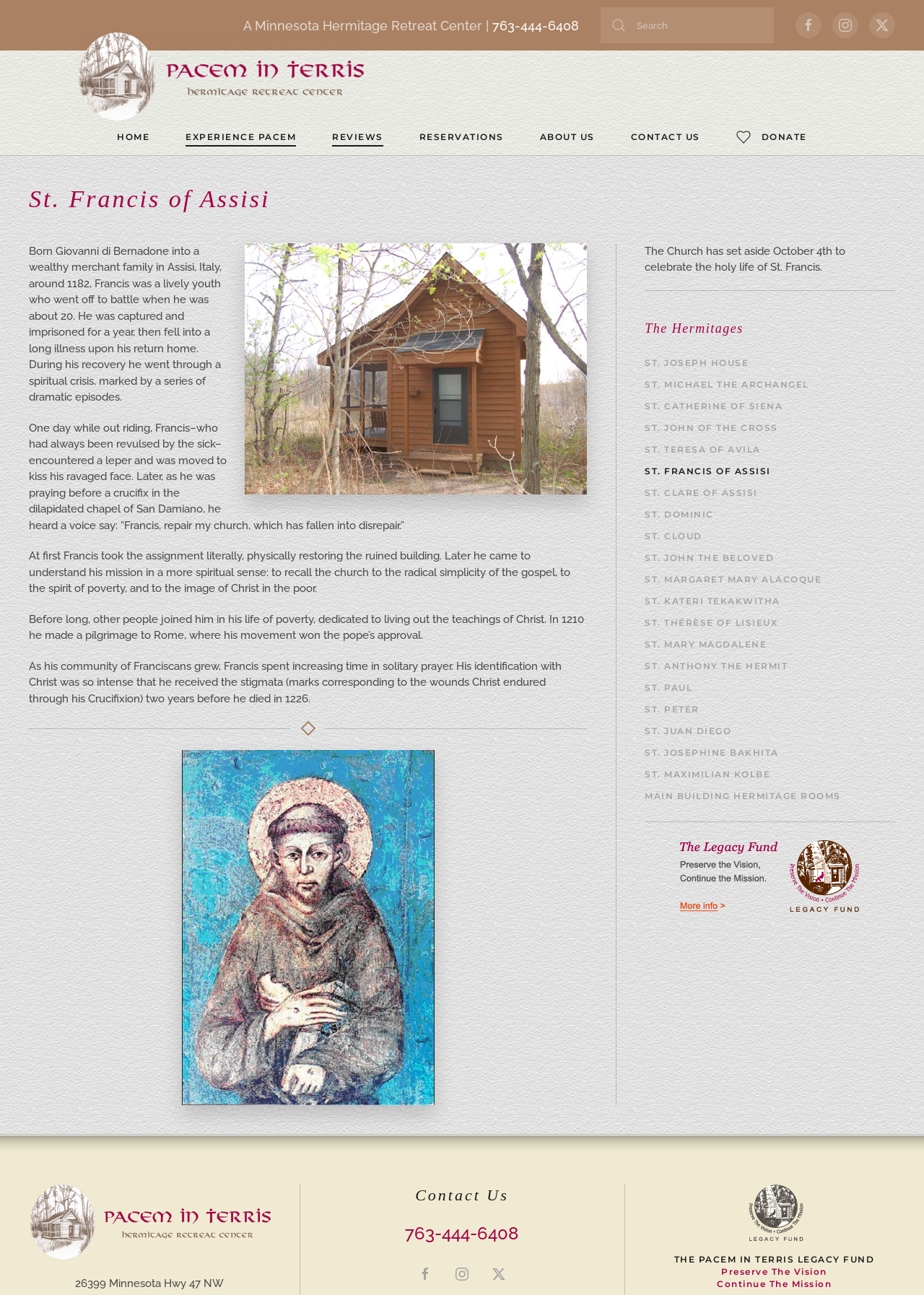From the webpage screenshot, predict the bounding box of the UI element that matches this description: "HOW IT WORKS".

None